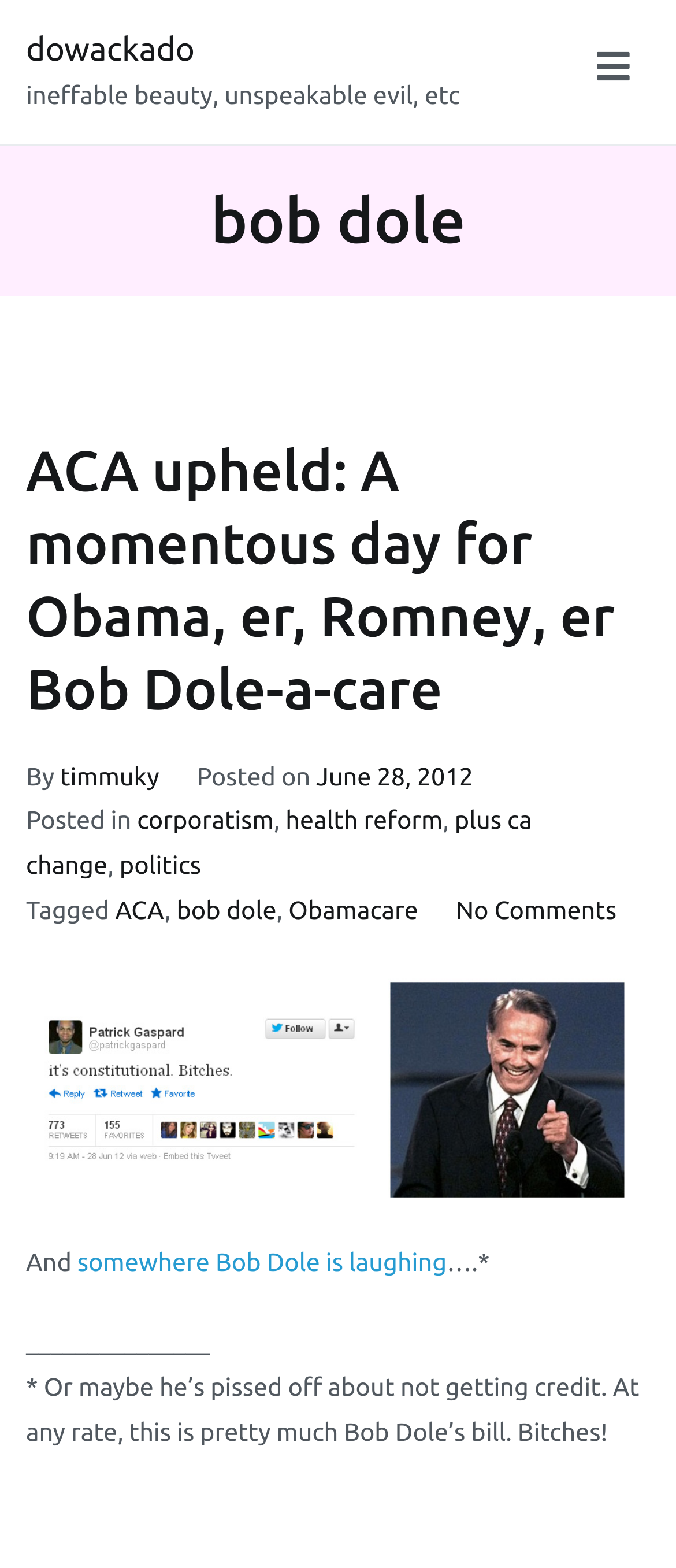Based on the element description "health reform", predict the bounding box coordinates of the UI element.

[0.423, 0.515, 0.655, 0.532]